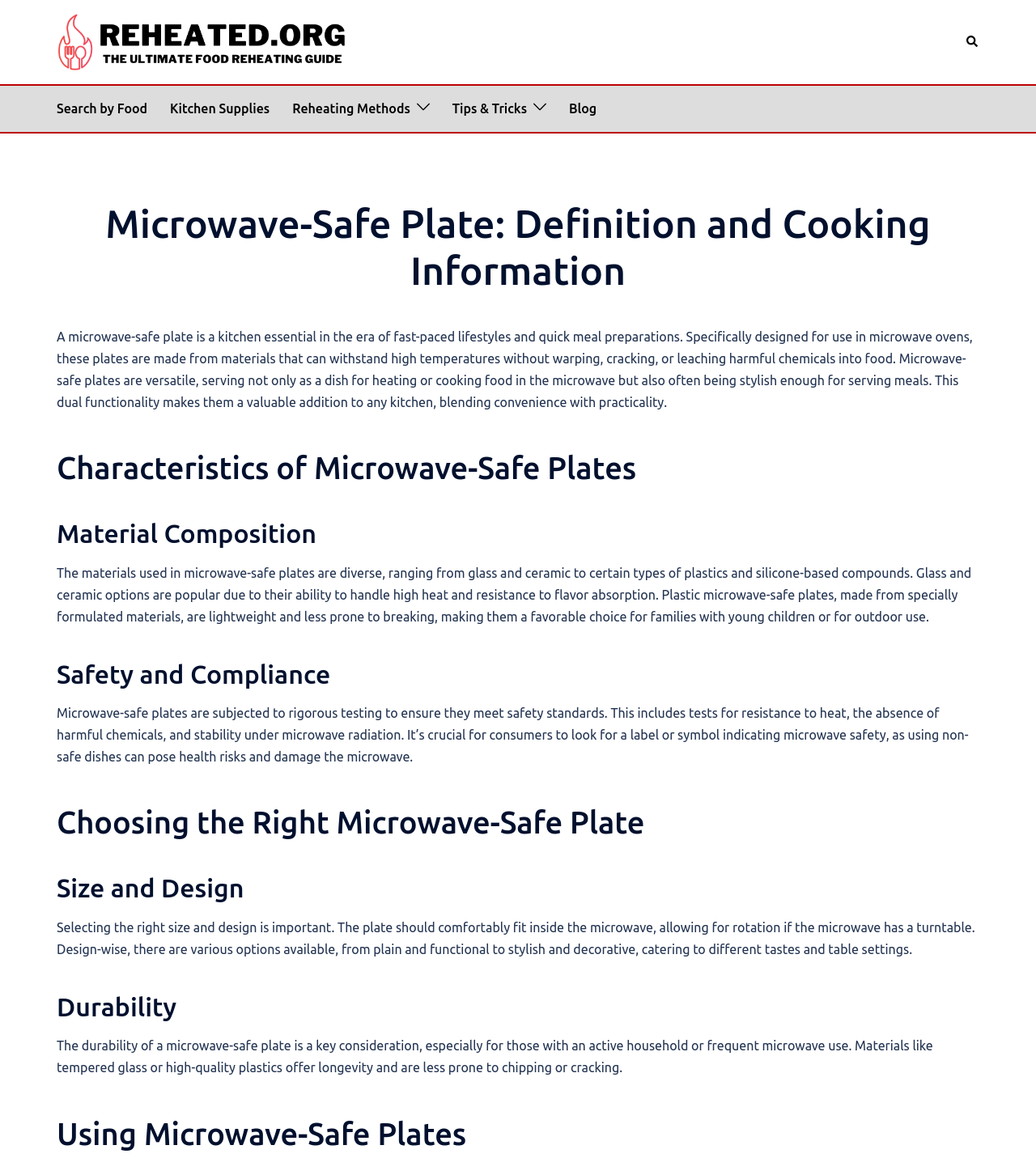How many subheadings are there under 'Characteristics of Microwave-Safe Plates'?
Answer with a single word or short phrase according to what you see in the image.

4